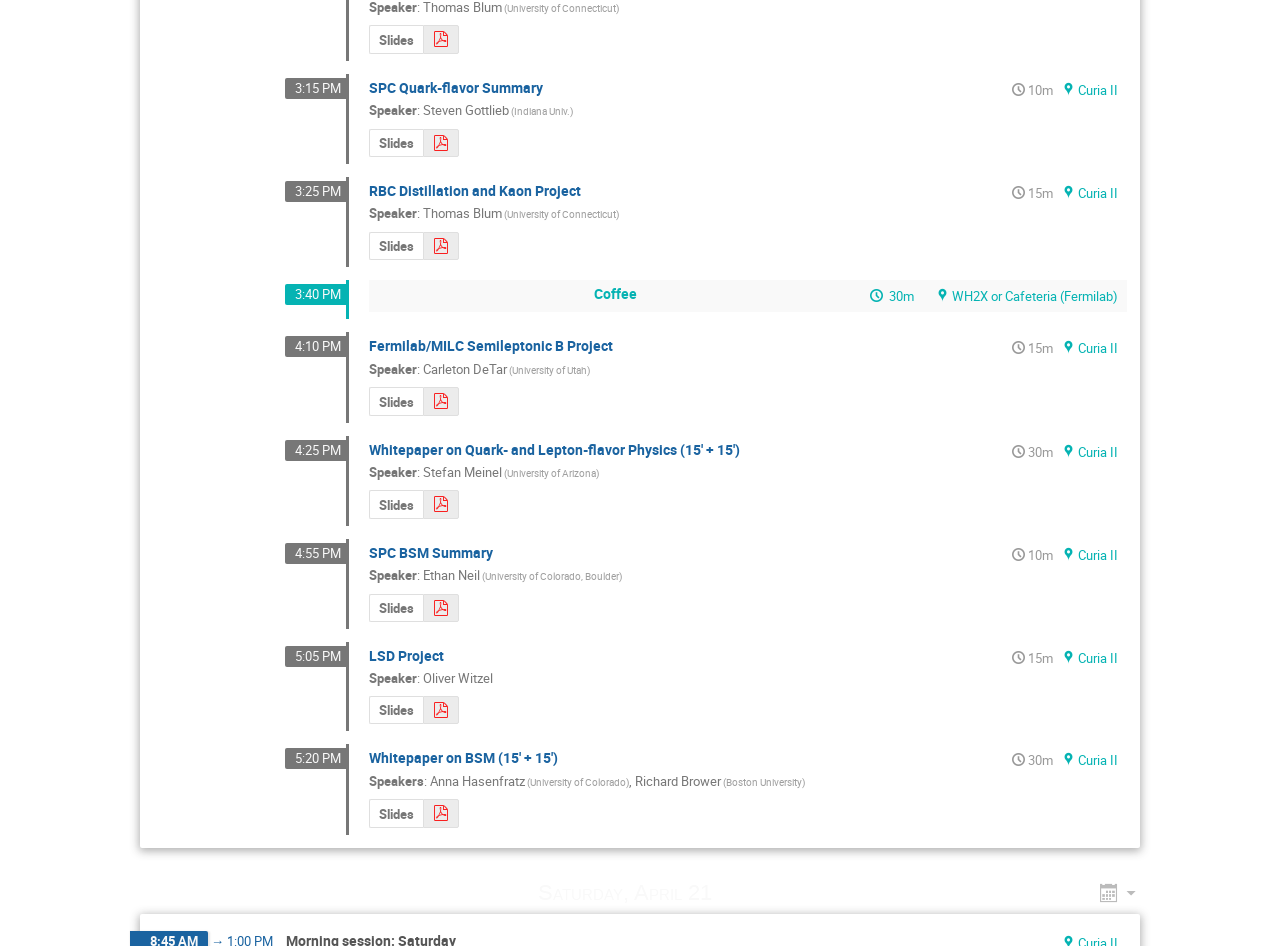Answer the question below with a single word or a brief phrase: 
How many speakers are listed?

8